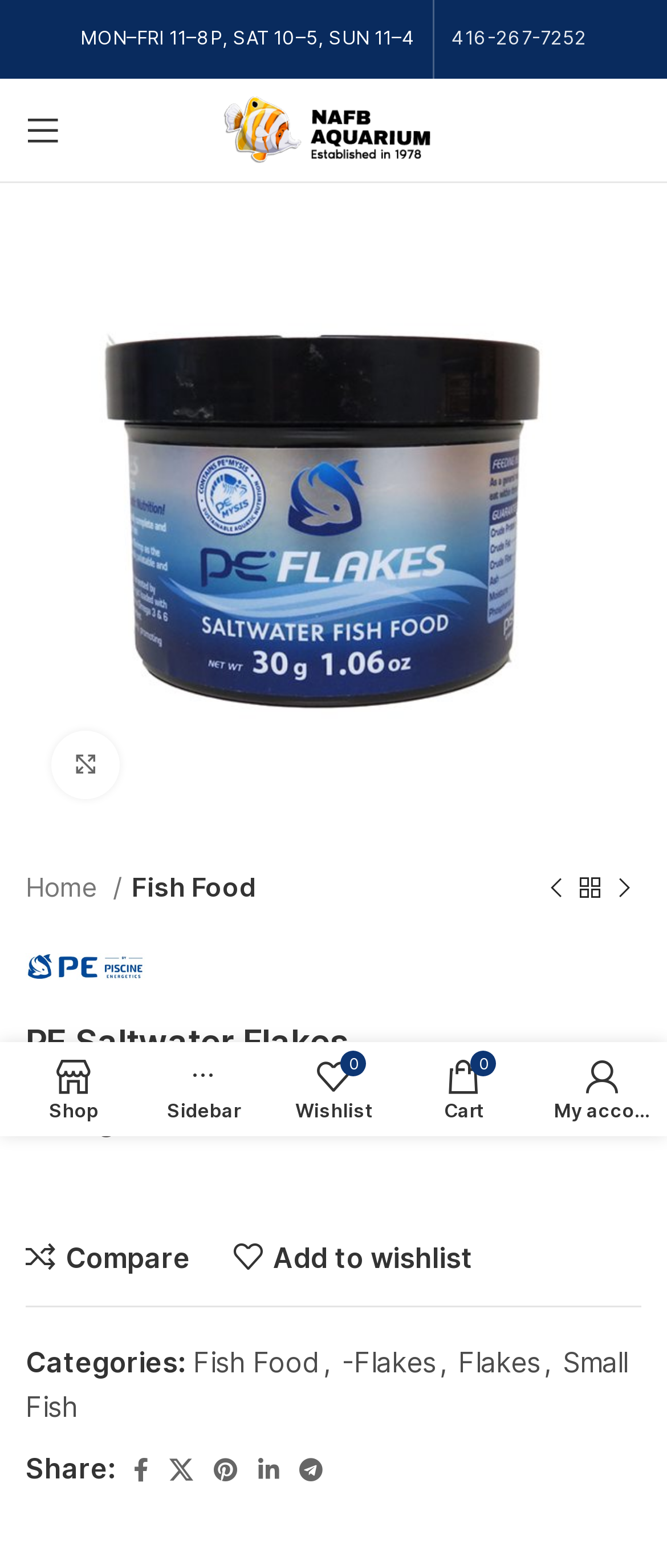Please find the bounding box coordinates for the clickable element needed to perform this instruction: "Click to call the store".

[0.677, 0.017, 0.879, 0.032]